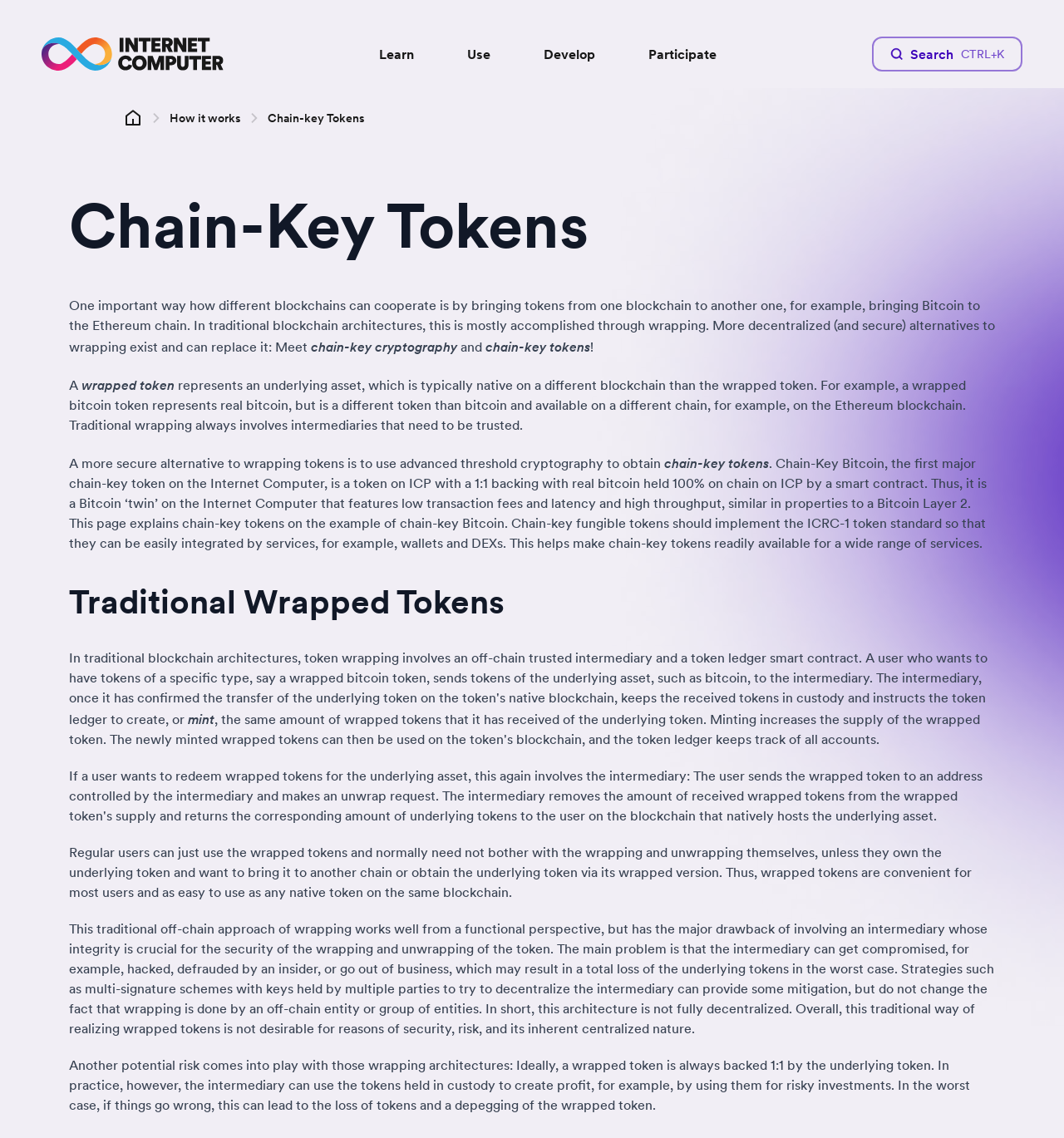What is the main topic of this webpage?
Please provide an in-depth and detailed response to the question.

Based on the webpage content, the main topic is about chain-key tokens, which is a way to bring tokens from one blockchain to another, and the webpage explains how it works and its advantages over traditional wrapping methods.